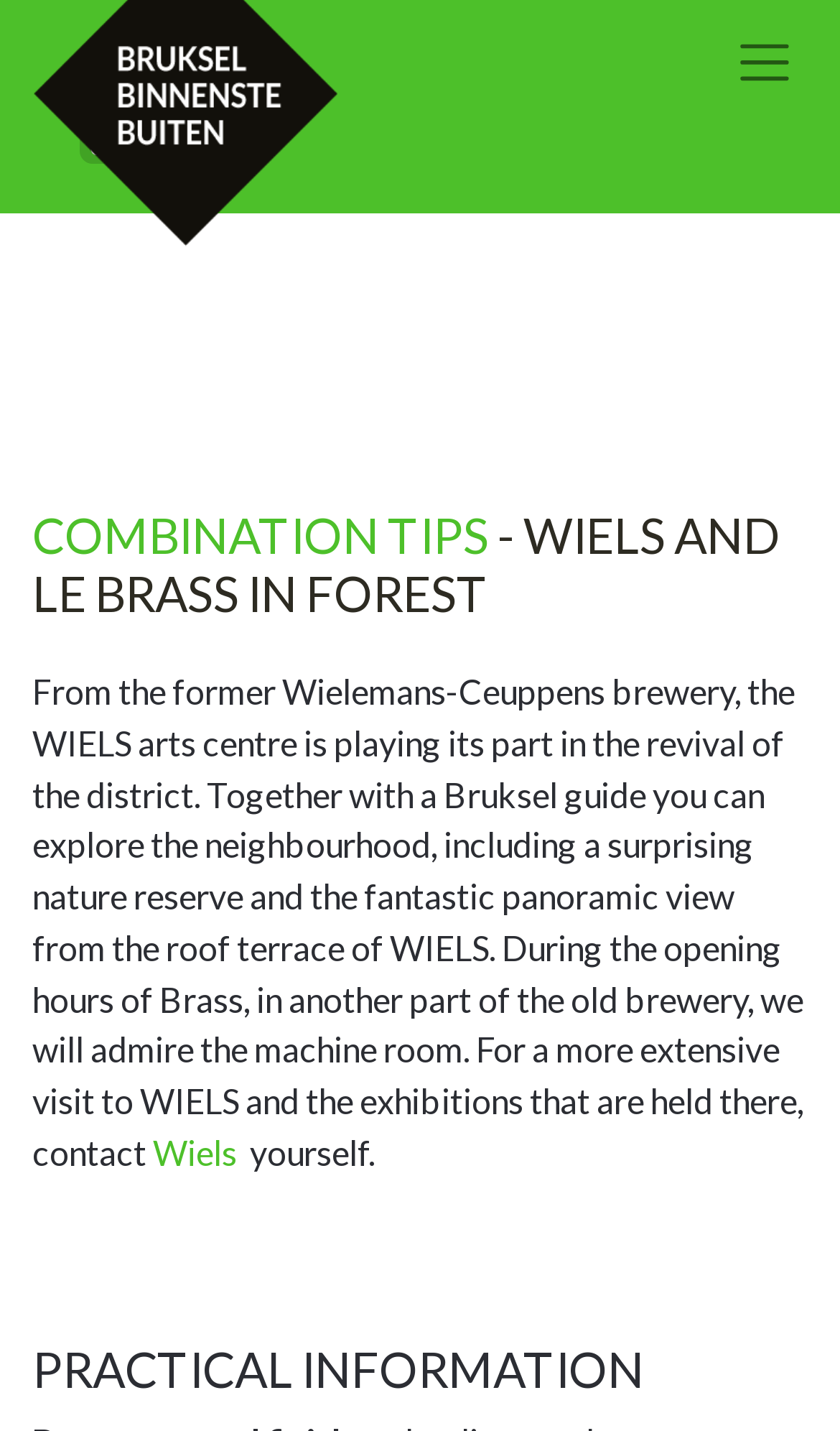What is the topic of the combination tips?
We need a detailed and meticulous answer to the question.

The topic of the combination tips is Wiels and Le Brass, which is inferred from the heading element 'COMBINATION TIPS - WIELS AND LE BRASS IN FOREST'.